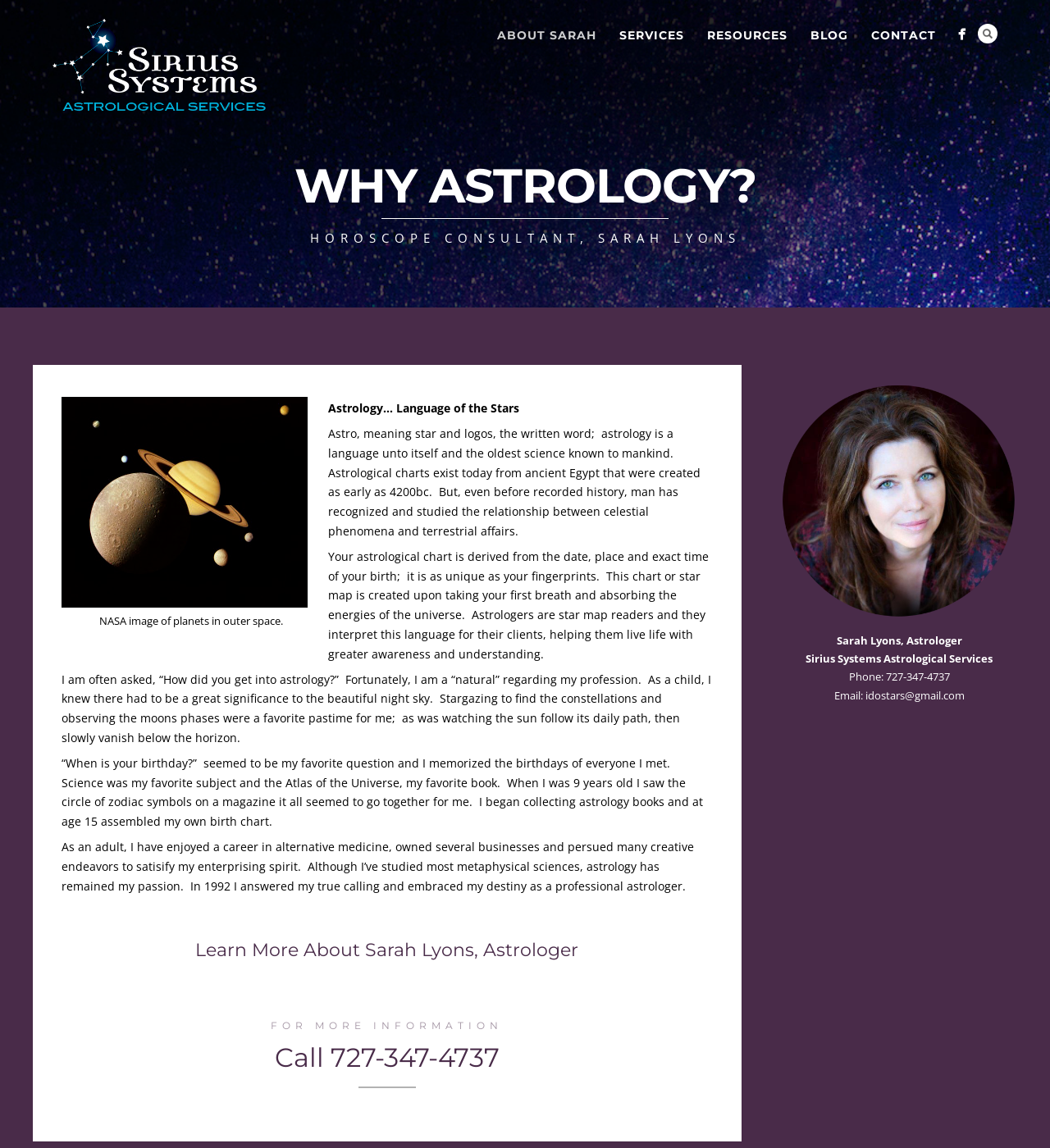Given the description: "Blog", determine the bounding box coordinates of the UI element. The coordinates should be formatted as four float numbers between 0 and 1, [left, top, right, bottom].

[0.761, 0.021, 0.819, 0.041]